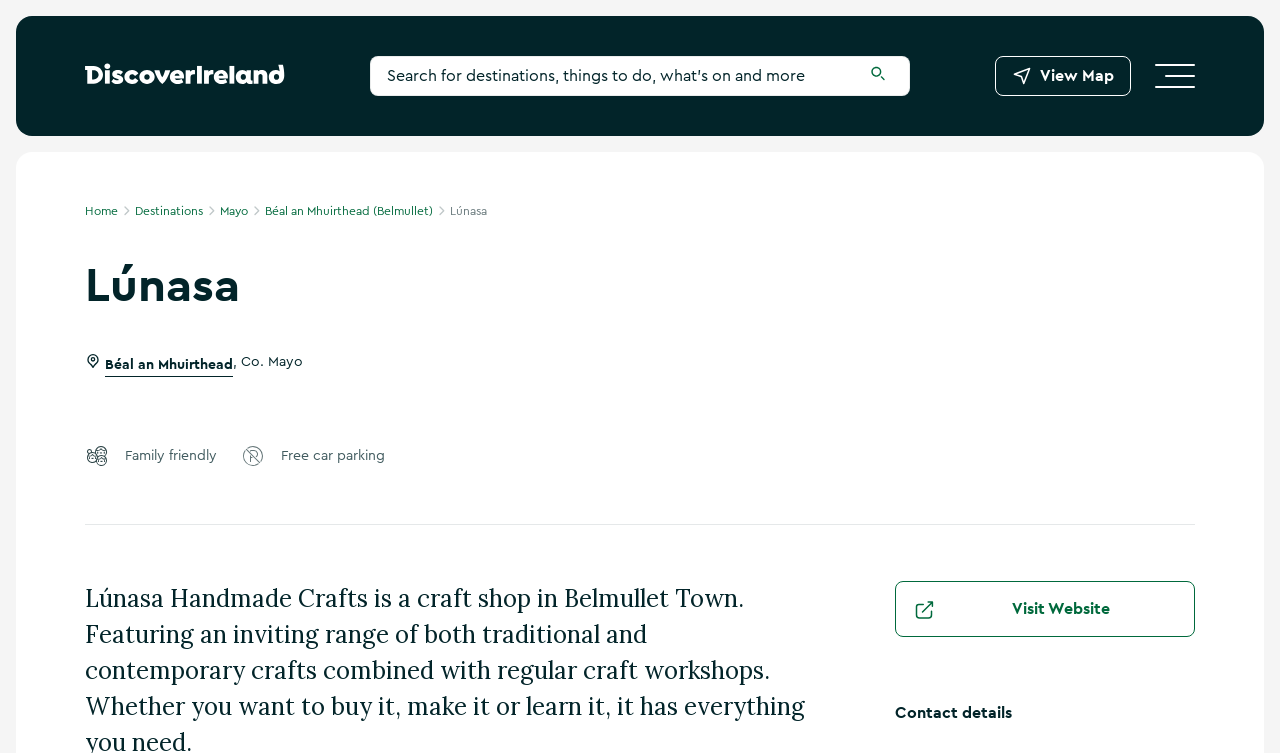Please predict the bounding box coordinates of the element's region where a click is necessary to complete the following instruction: "Search for destinations". The coordinates should be represented by four float numbers between 0 and 1, i.e., [left, top, right, bottom].

[0.289, 0.074, 0.711, 0.127]